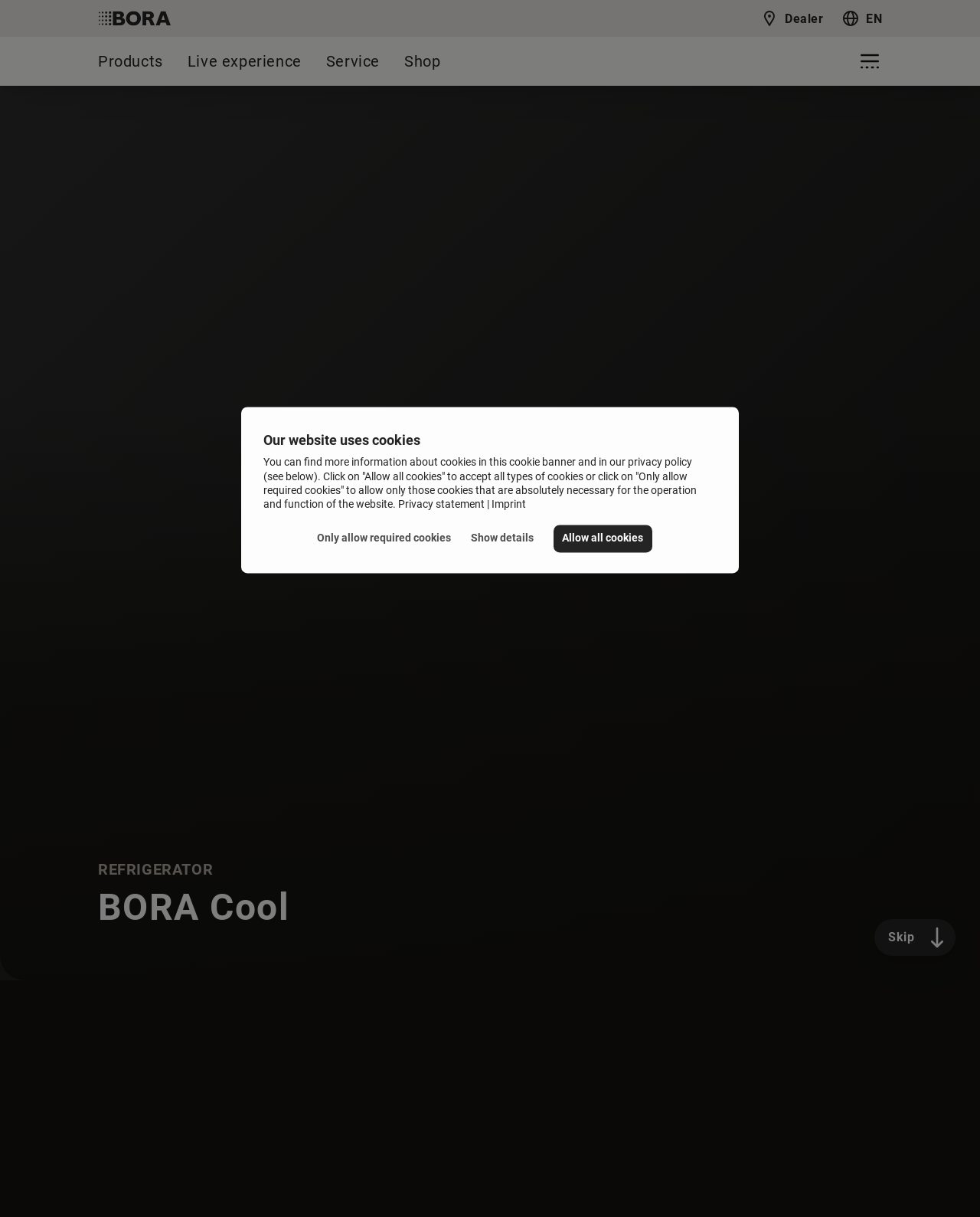Based on the visual content of the image, answer the question thoroughly: What is the purpose of the BORA Fresh zero area?

According to the webpage, the BORA Fresh zero area is designed for storing food, with temperatures close to 0°C and humidity regulation, allowing for optimal storage conditions.